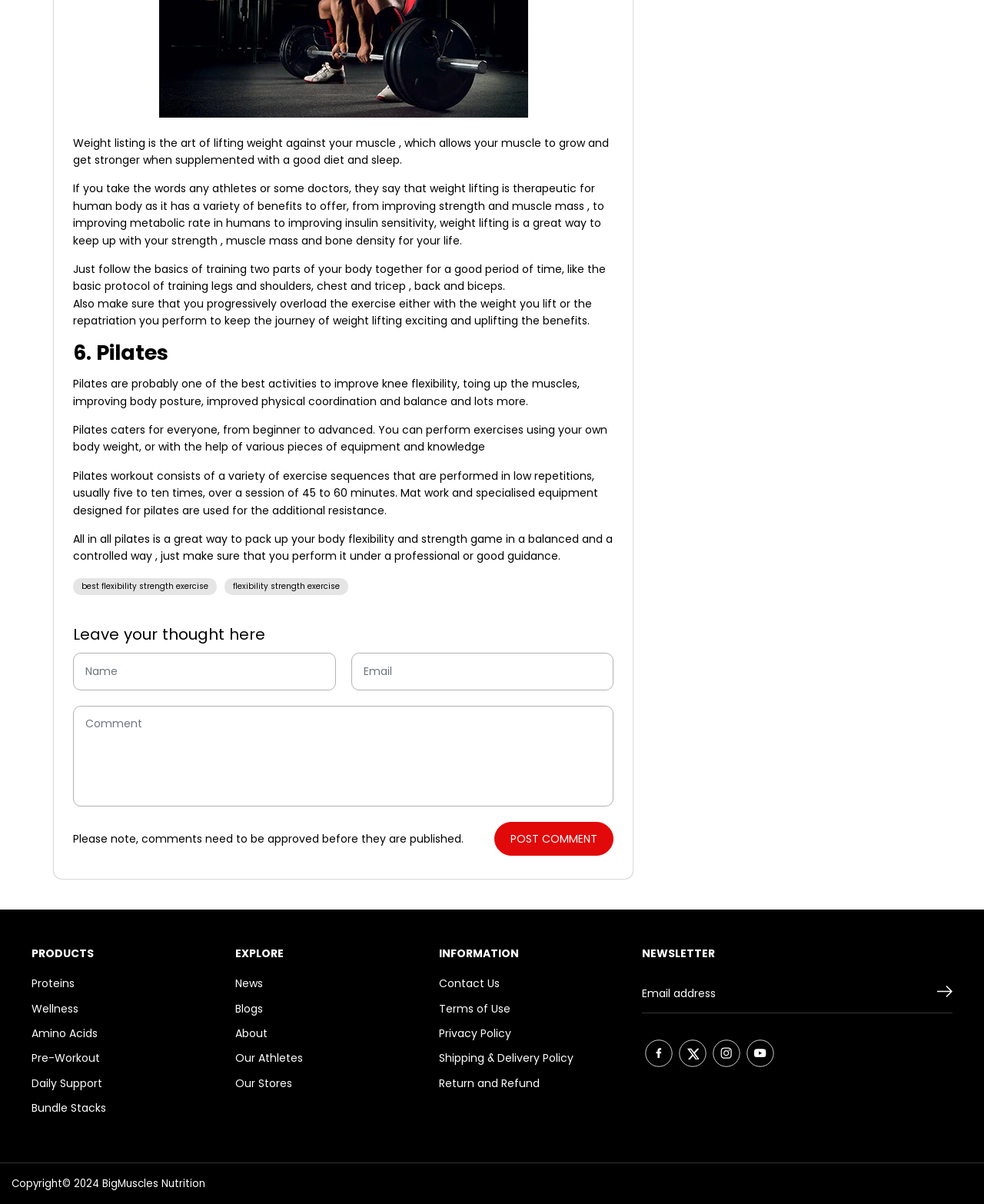Find the bounding box coordinates of the clickable area that will achieve the following instruction: "Visit the 'Proteins' product page".

[0.032, 0.81, 0.076, 0.824]